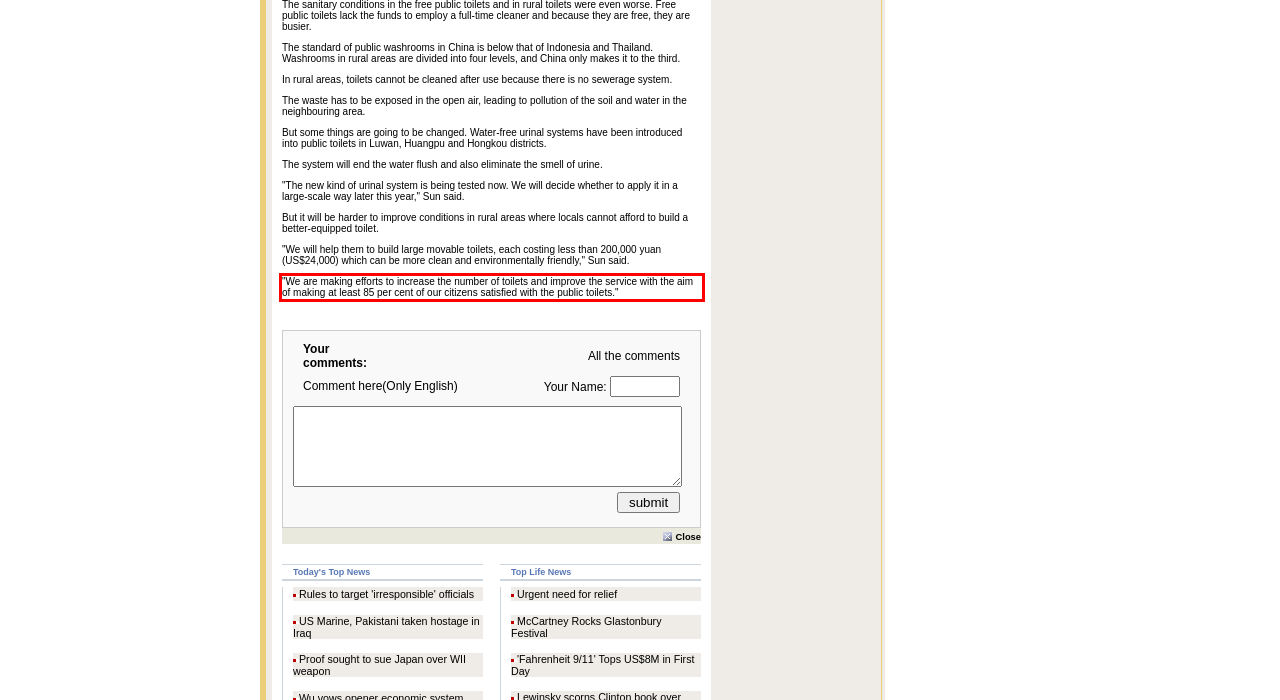Please identify the text within the red rectangular bounding box in the provided webpage screenshot.

"We are making efforts to increase the number of toilets and improve the service with the aim of making at least 85 per cent of our citizens satisfied with the public toilets."